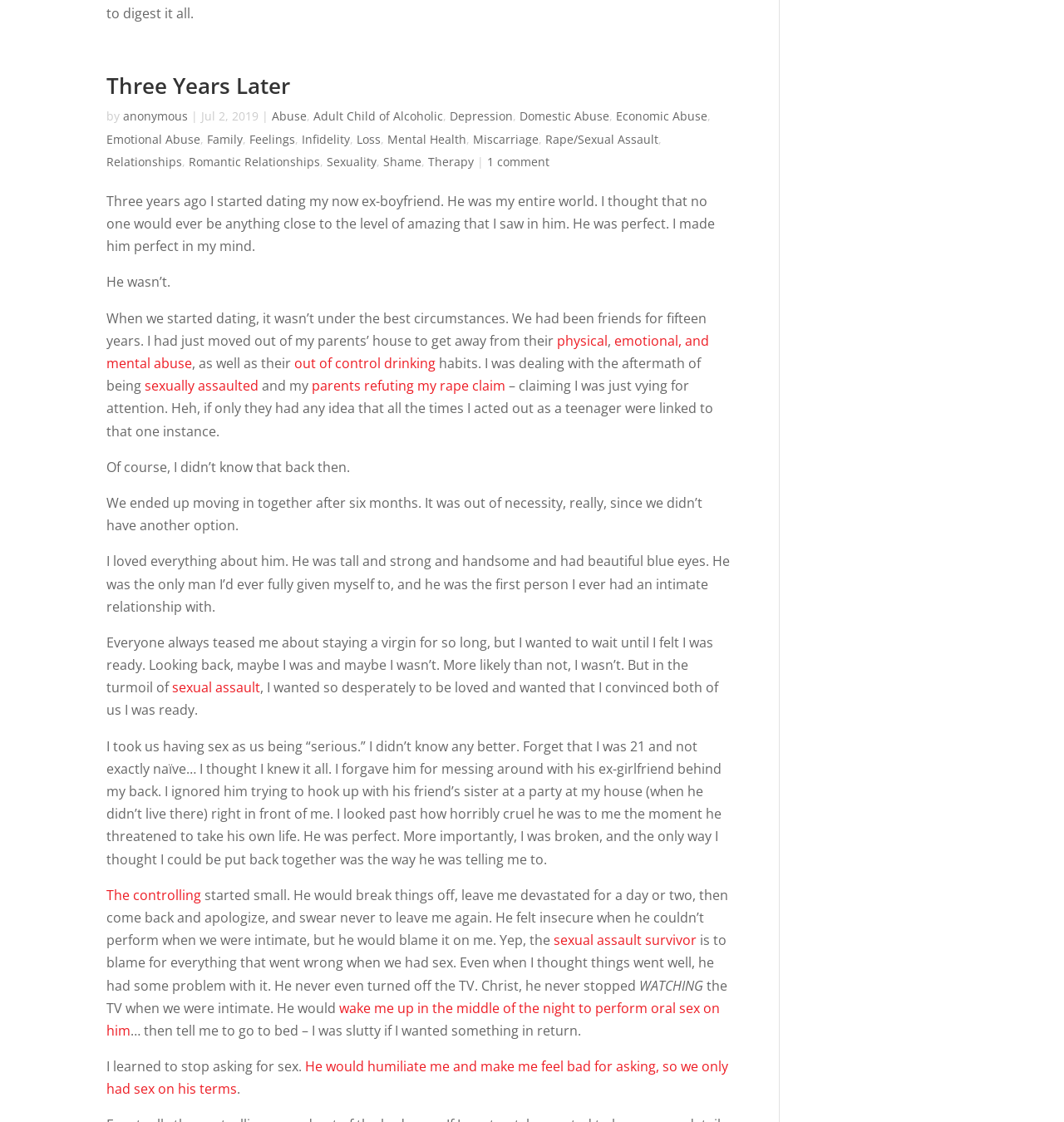What is the title of the article?
Give a thorough and detailed response to the question.

The title of the article is 'Three Years Later' which is indicated by the heading element with the text 'Three Years Later' at the top of the webpage.